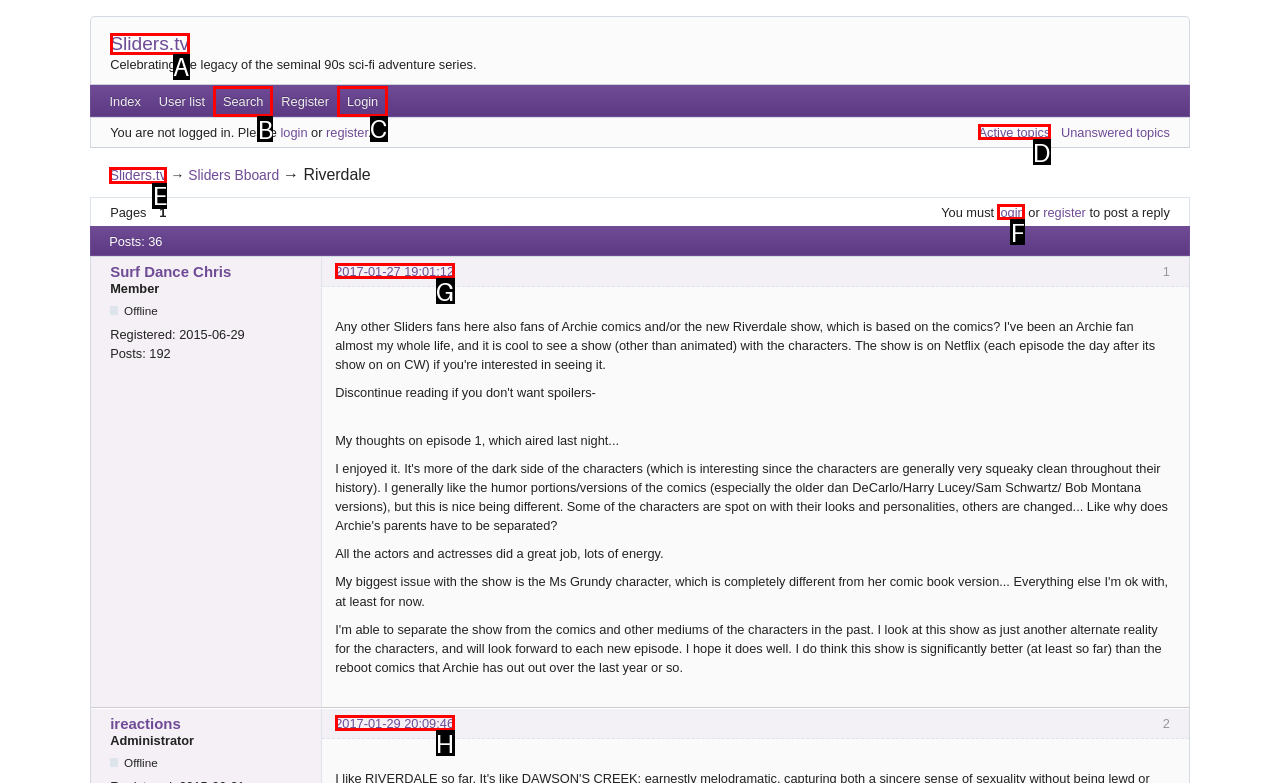Identify the HTML element that should be clicked to accomplish the task: search in the forum
Provide the option's letter from the given choices.

B